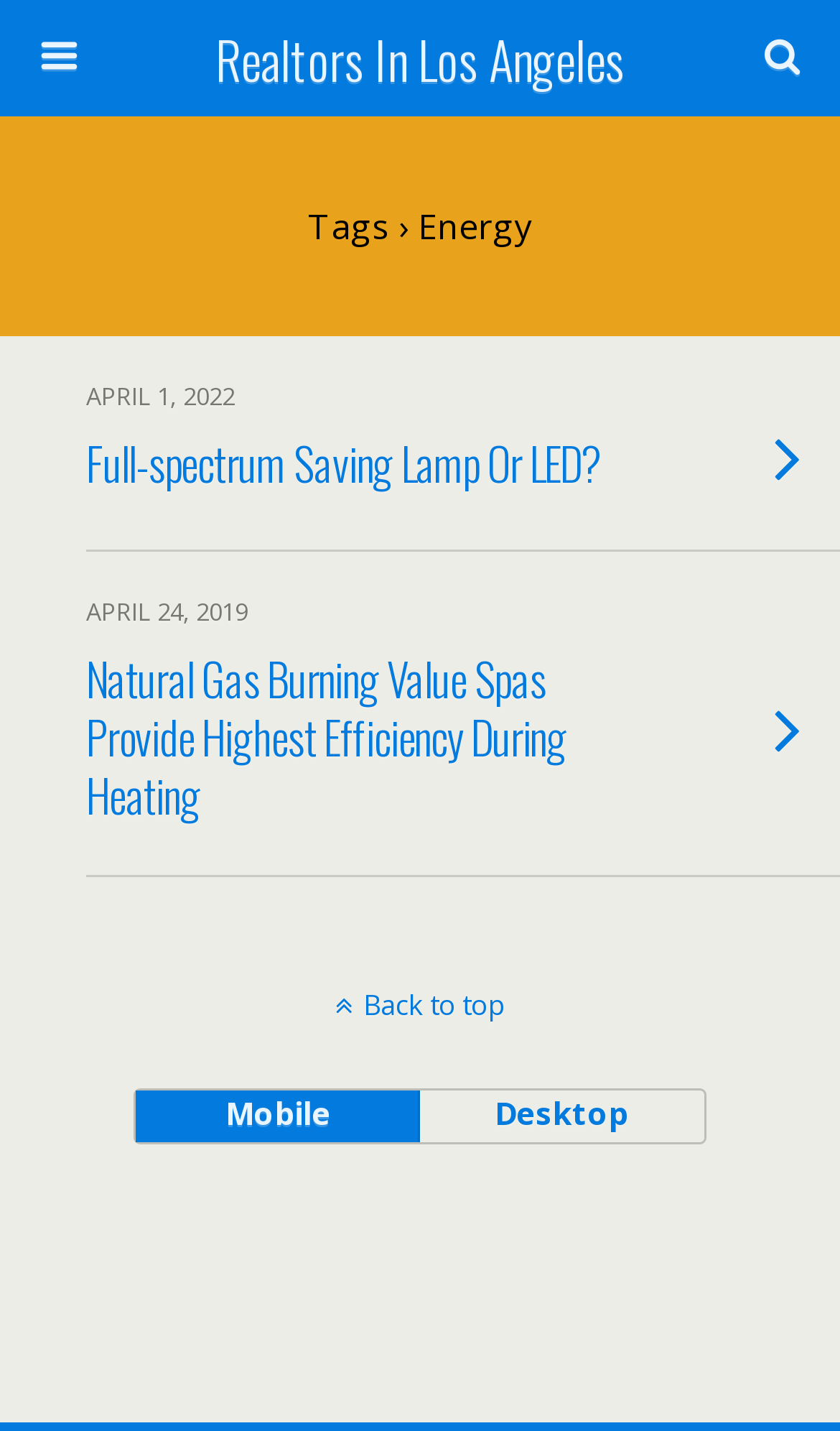Please provide the bounding box coordinates in the format (top-left x, top-left y, bottom-right x, bottom-right y). Remember, all values are floating point numbers between 0 and 1. What is the bounding box coordinate of the region described as: mobile

[0.163, 0.762, 0.5, 0.798]